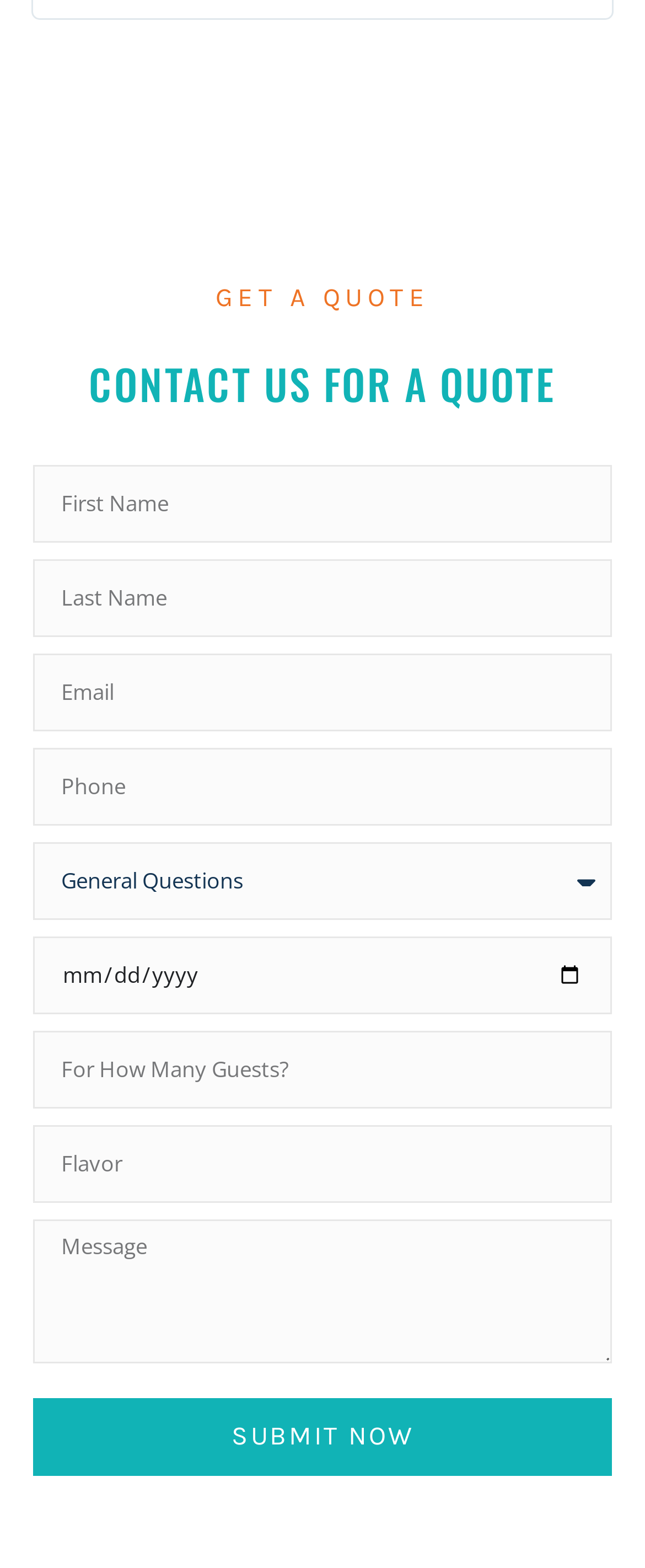Please find the bounding box coordinates of the element's region to be clicked to carry out this instruction: "Select occasion".

[0.051, 0.537, 0.949, 0.586]